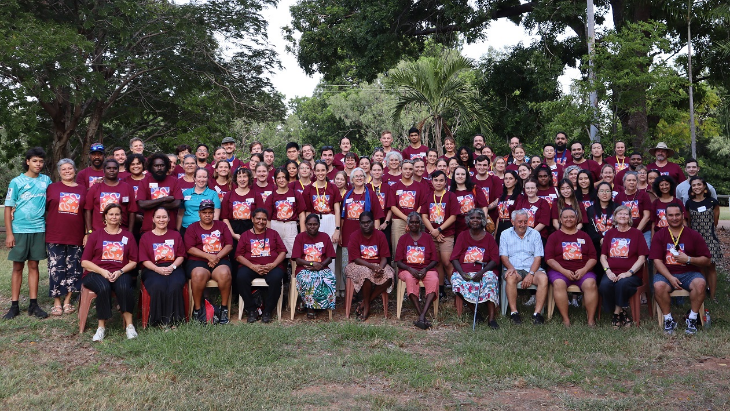How many individuals are gathered in the image?
Look at the image and respond with a one-word or short-phrase answer.

Over 80